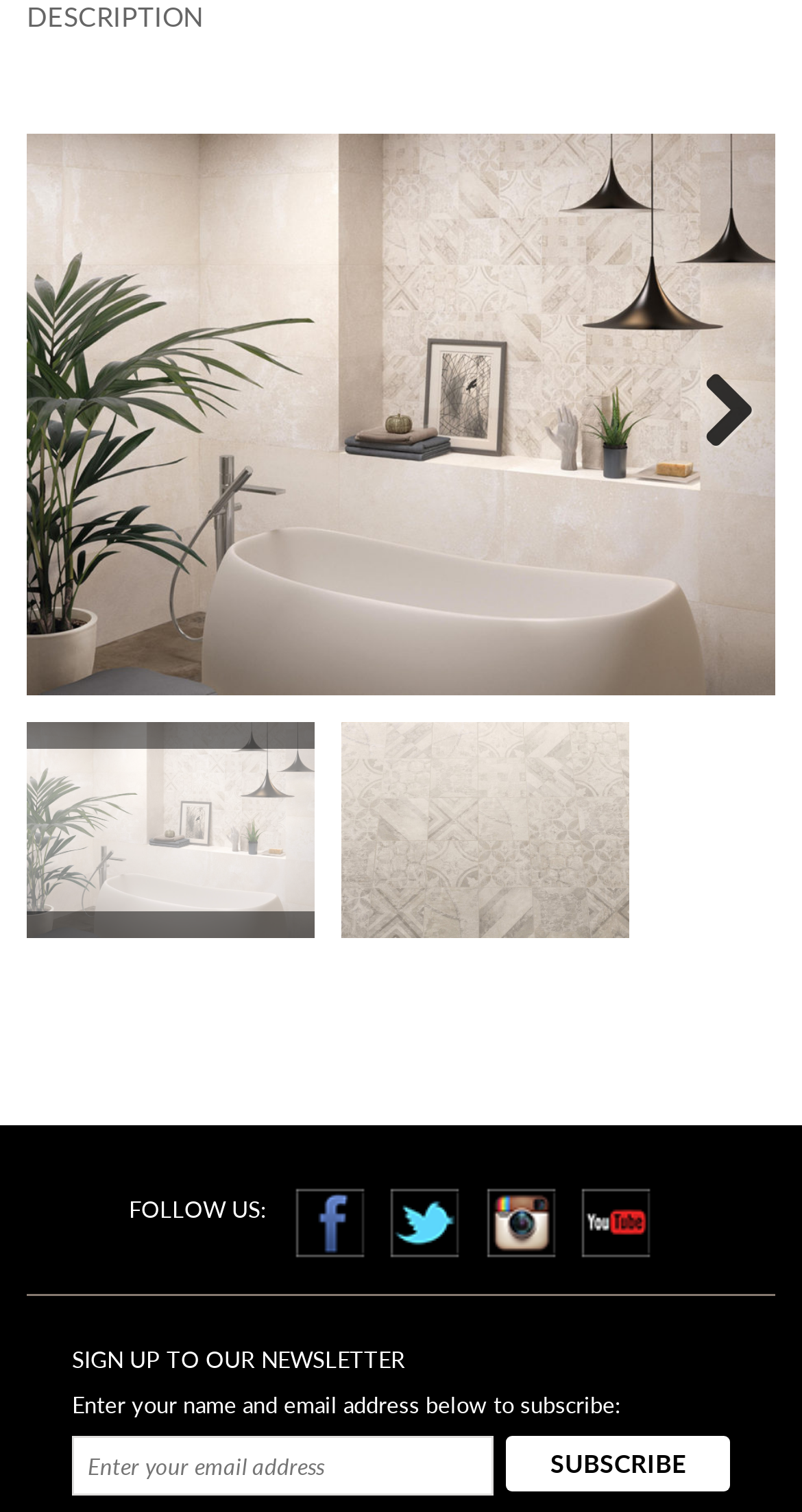Reply to the question with a single word or phrase:
What is the aesthetic of the Kotto collection?

Traditional fired clay